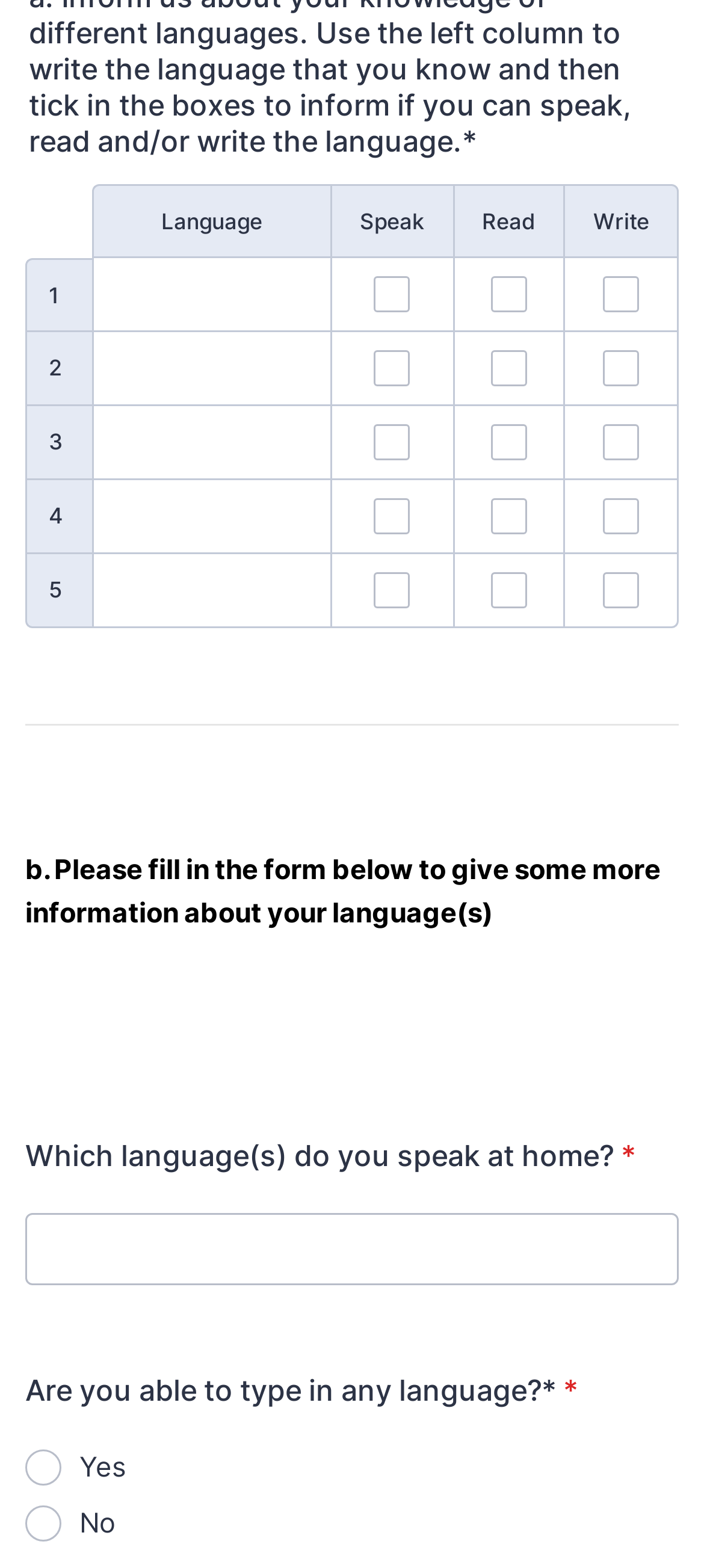Please find the bounding box coordinates for the clickable element needed to perform this instruction: "Enter language 1".

[0.133, 0.164, 0.468, 0.21]